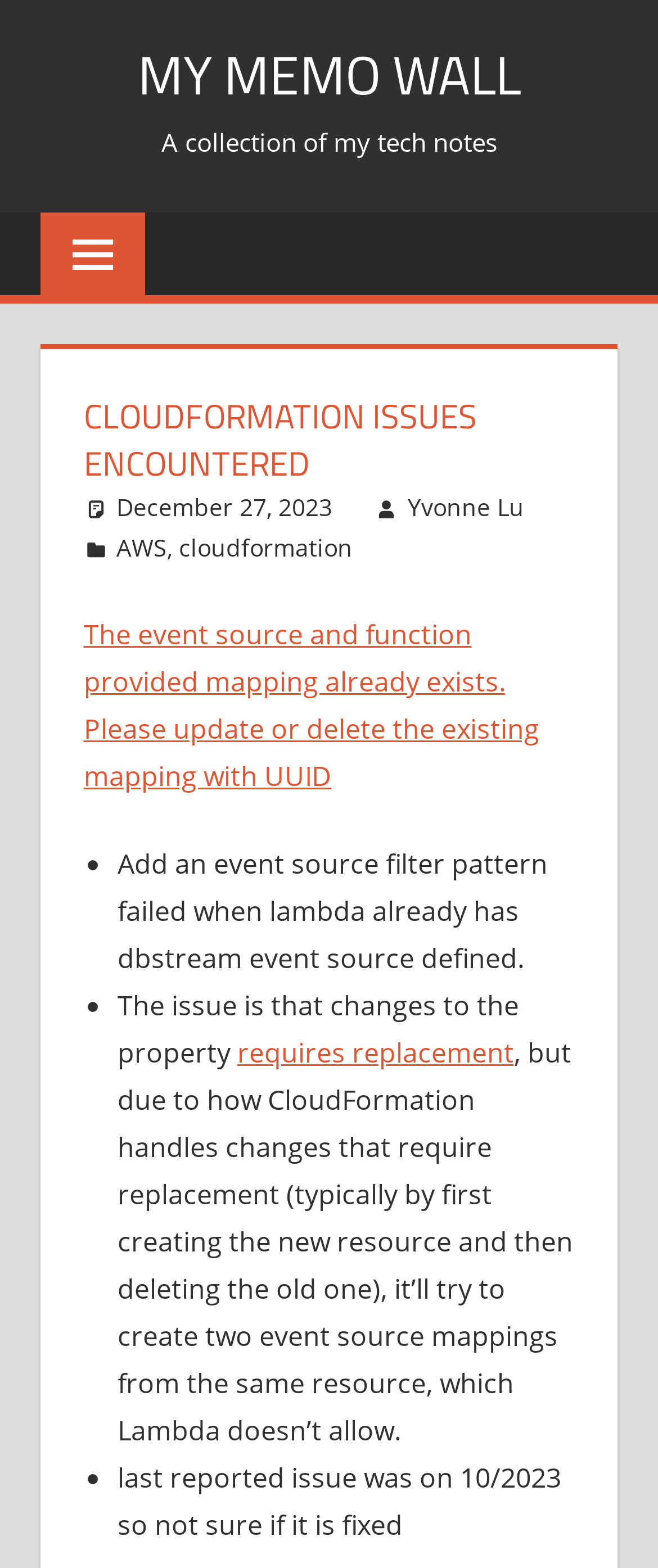Determine the bounding box coordinates of the element that should be clicked to execute the following command: "View January 2023".

None